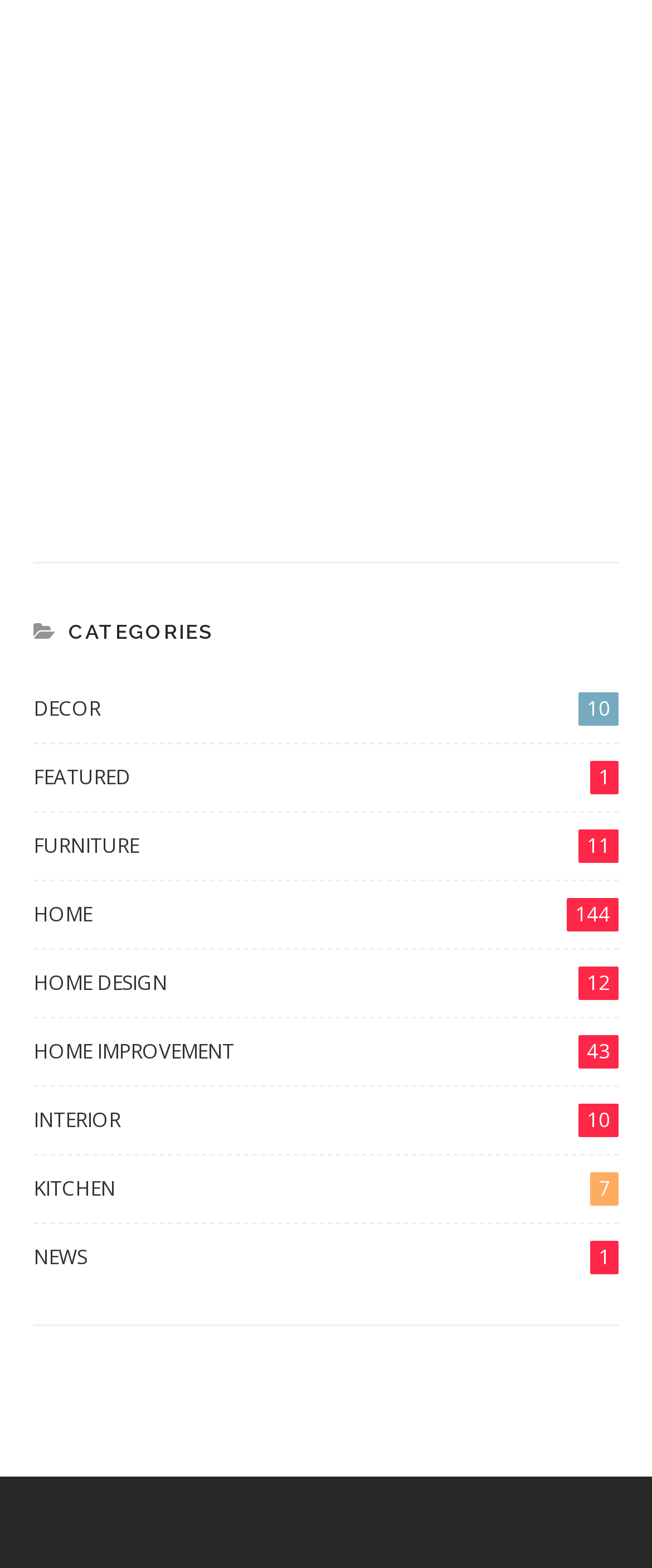From the webpage screenshot, predict the bounding box of the UI element that matches this description: "CAREERS DEVELOPMENT (9)".

None